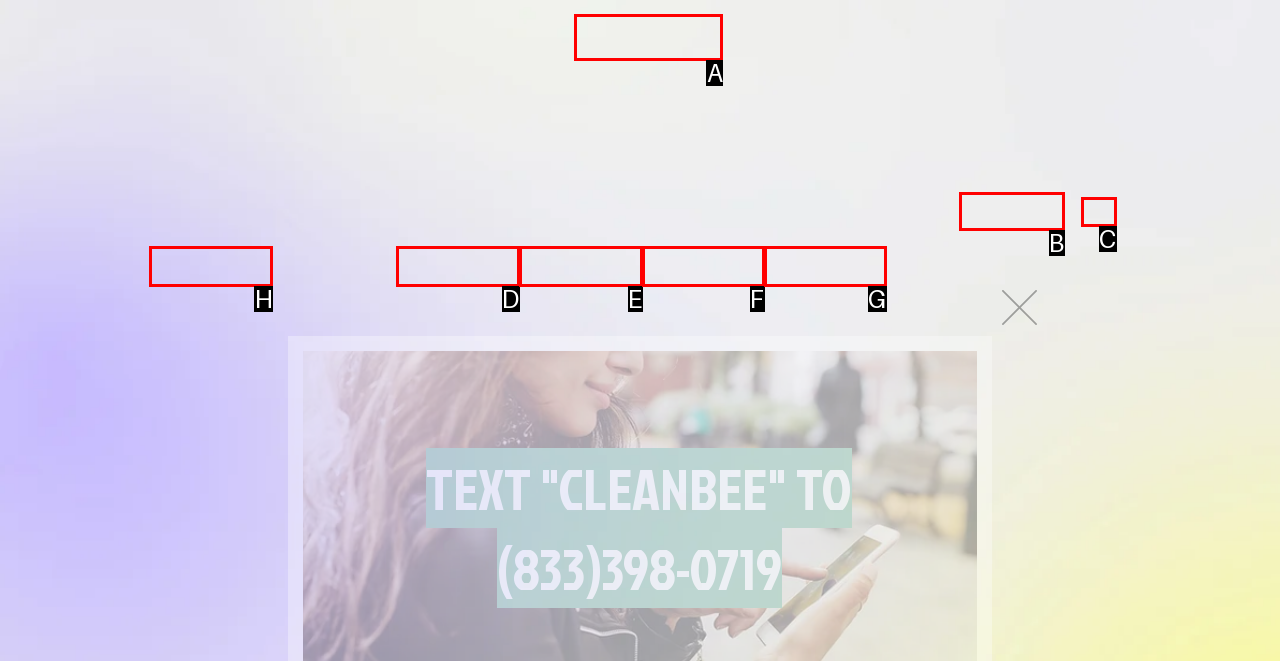Find the appropriate UI element to complete the task: Navigate to the 'About Us' page. Indicate your choice by providing the letter of the element.

H